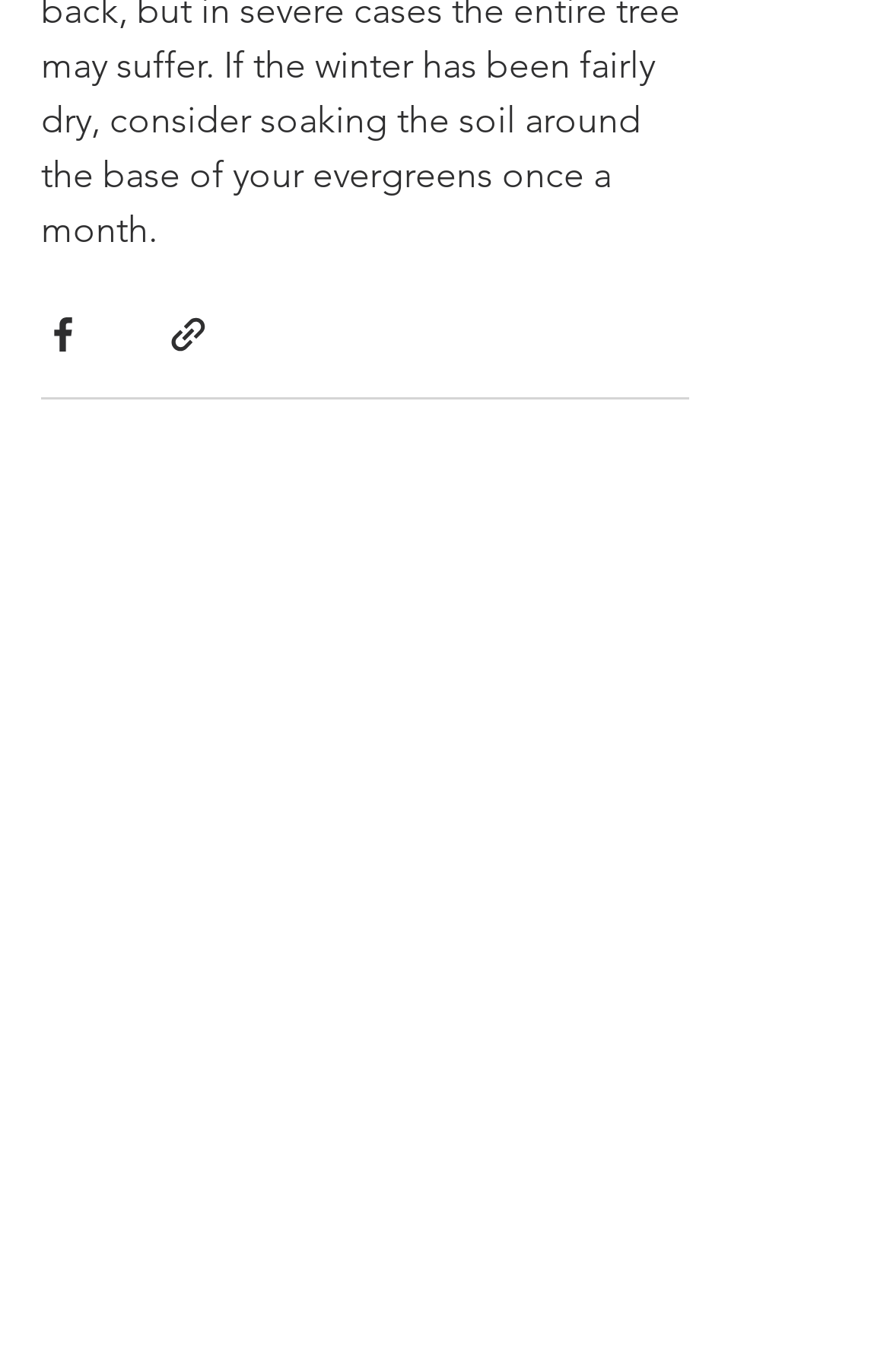Please specify the bounding box coordinates of the region to click in order to perform the following instruction: "View the image related to the article".

None